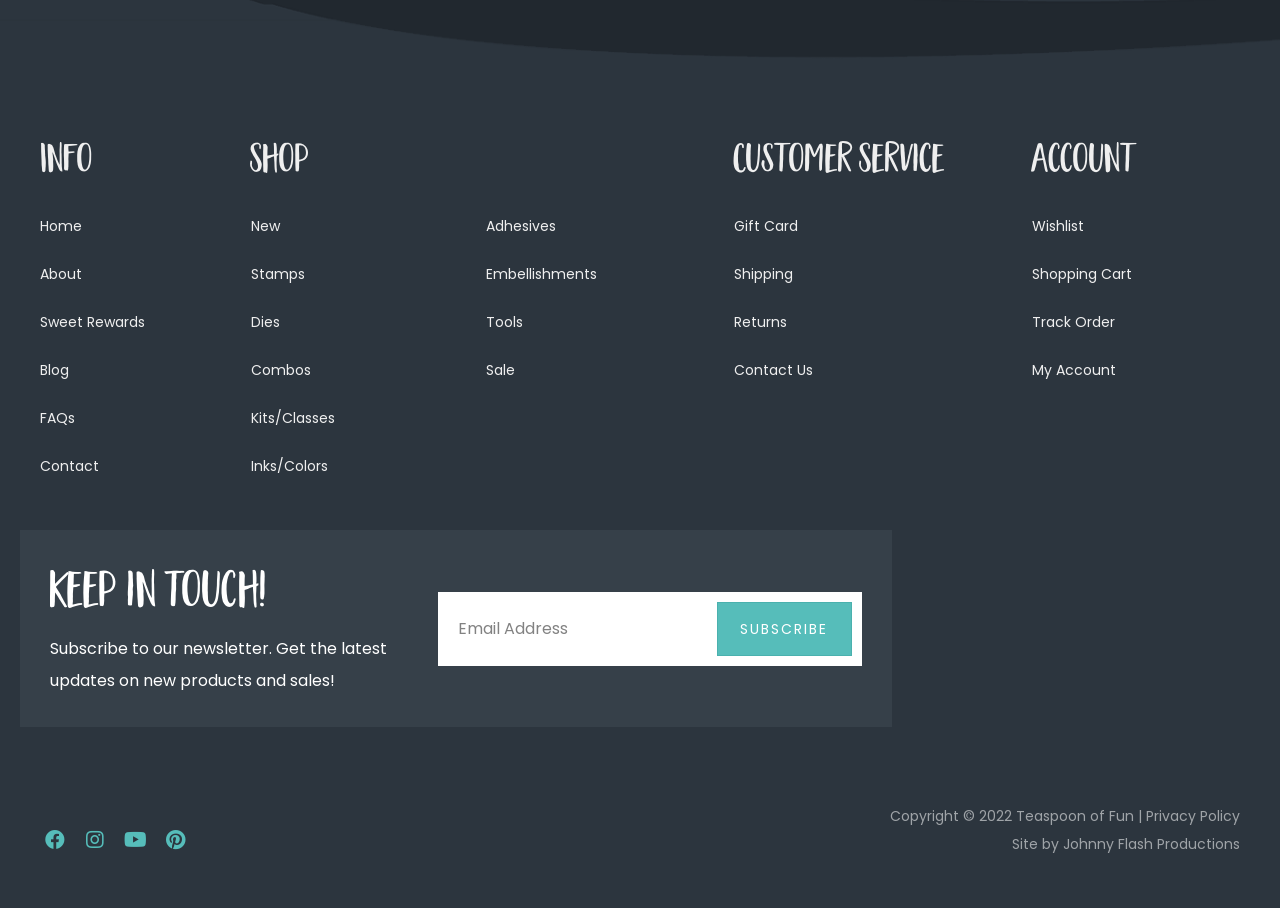Answer the question below with a single word or a brief phrase: 
What is the purpose of the 'SUBSCRIBE' button?

To subscribe to the newsletter